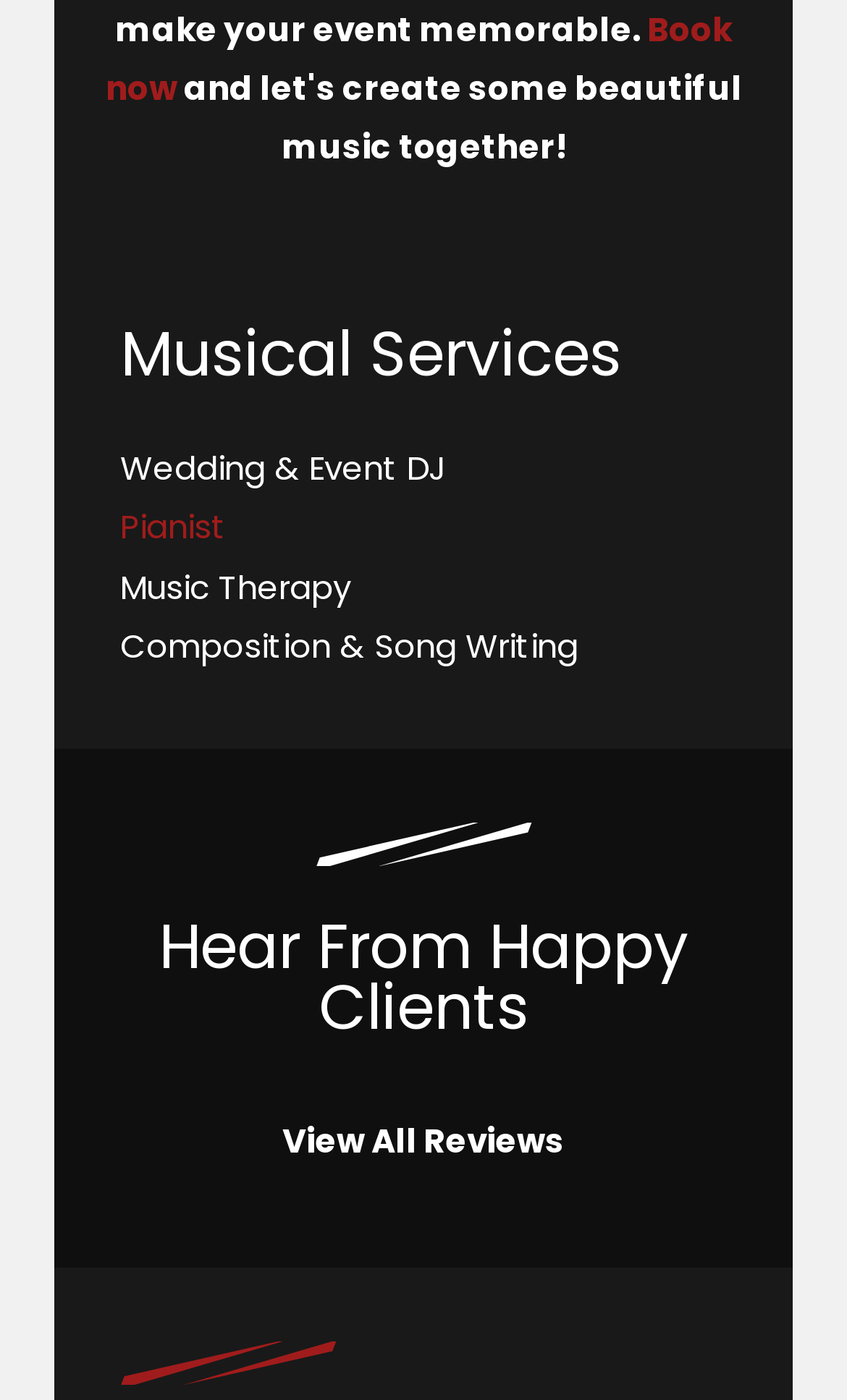What is the section title below the navigation menu?
Answer the question based on the image using a single word or a brief phrase.

Hear From Happy Clients